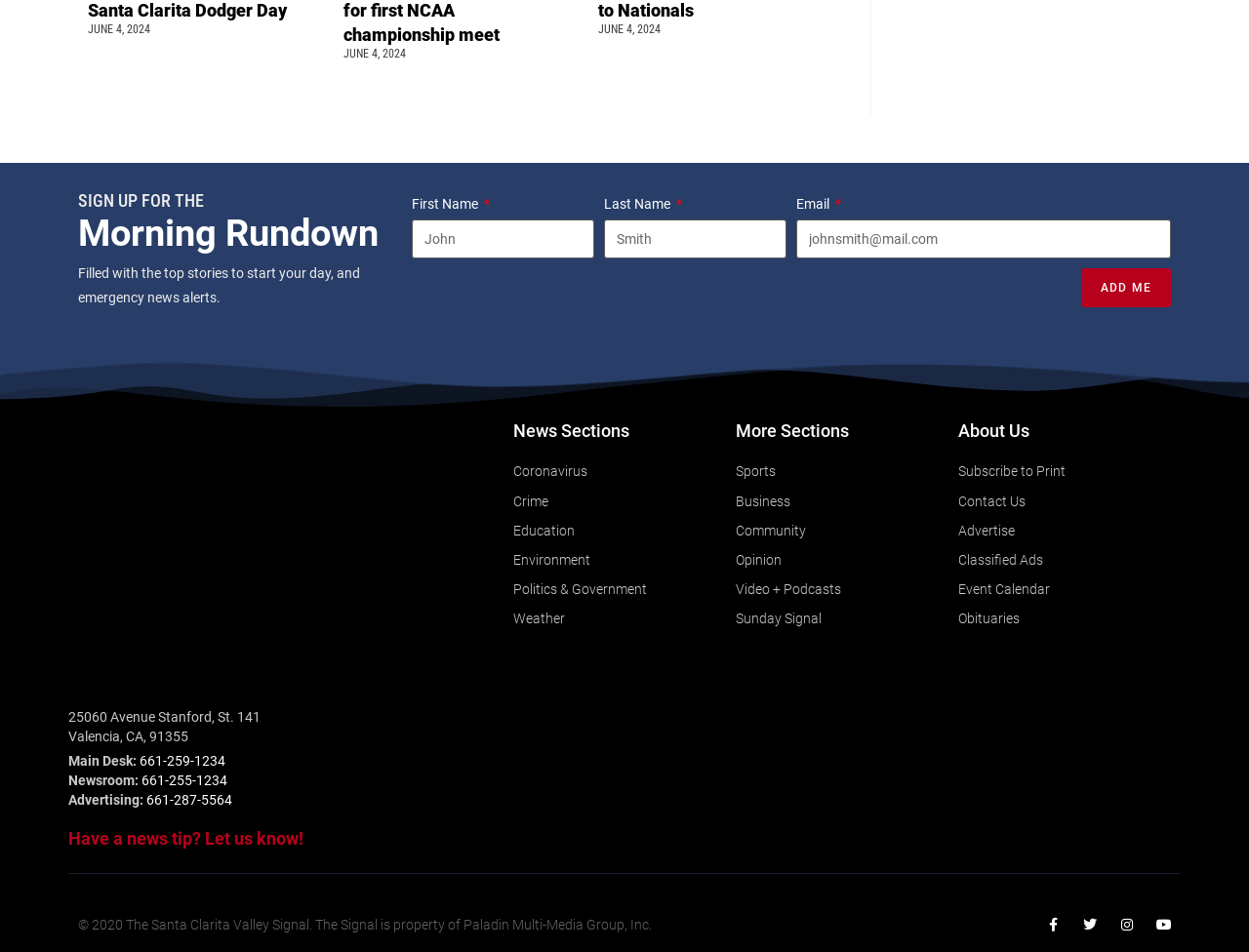Please provide the bounding box coordinates for the element that needs to be clicked to perform the following instruction: "Click on 'Have a news tip? Let us know!'". The coordinates should be given as four float numbers between 0 and 1, i.e., [left, top, right, bottom].

[0.055, 0.396, 0.243, 0.417]